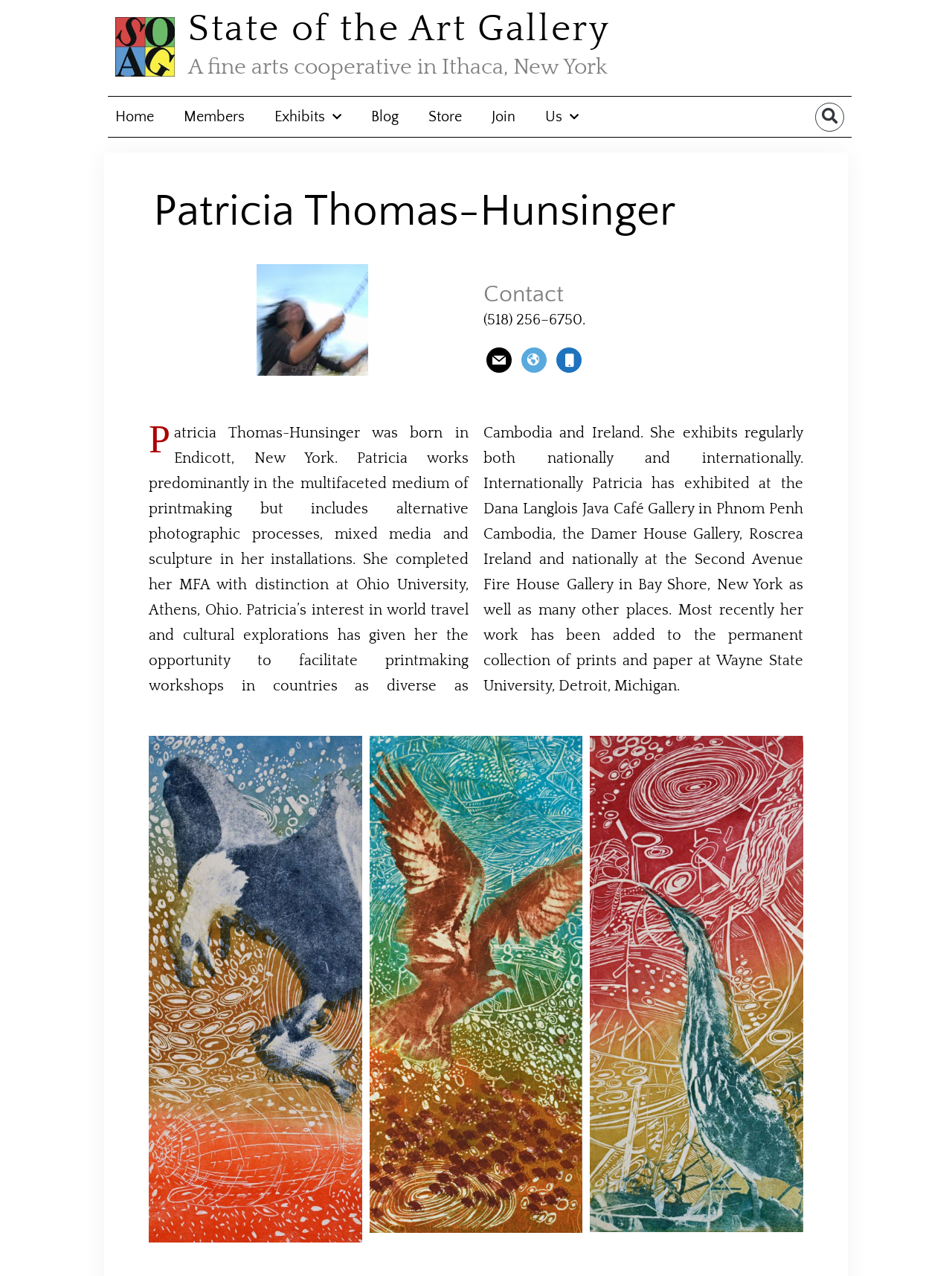Identify the bounding box of the UI component described as: "Join".

[0.516, 0.076, 0.541, 0.107]